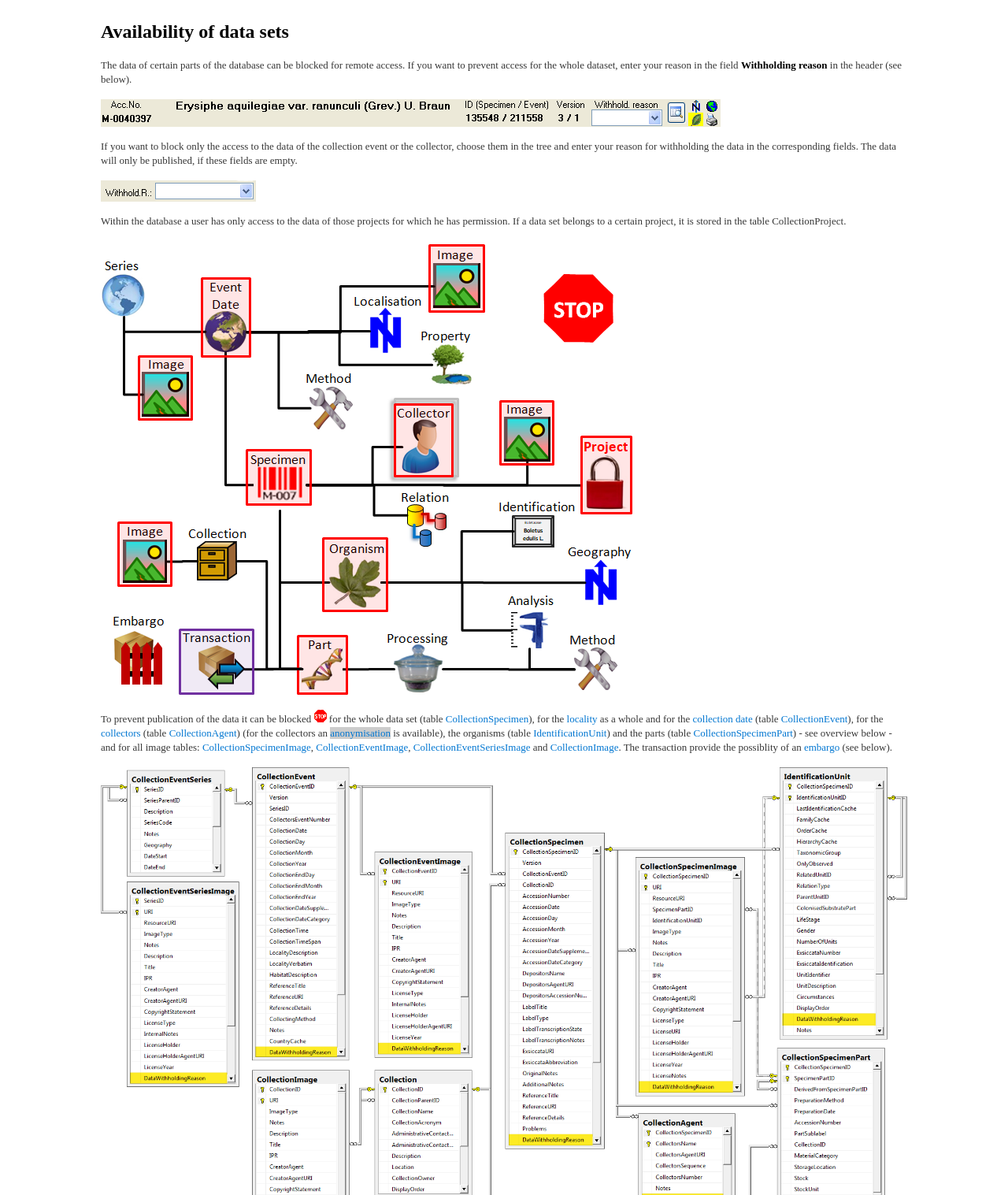Bounding box coordinates must be specified in the format (top-left x, top-left y, bottom-right x, bottom-right y). All values should be floating point numbers between 0 and 1. What are the bounding box coordinates of the UI element described as: embargo

[0.798, 0.62, 0.833, 0.63]